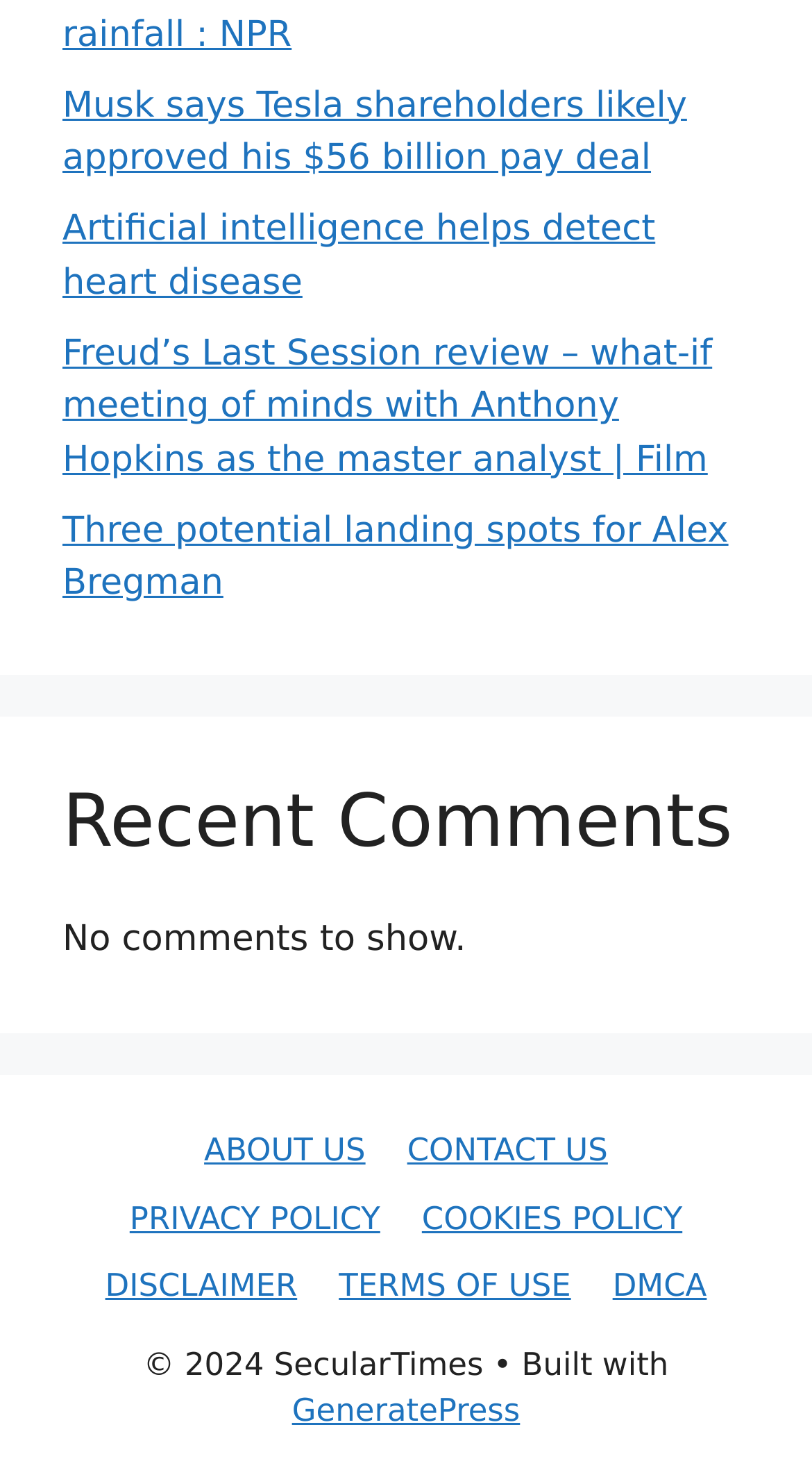How many comments are there on the webpage?
Use the image to answer the question with a single word or phrase.

0